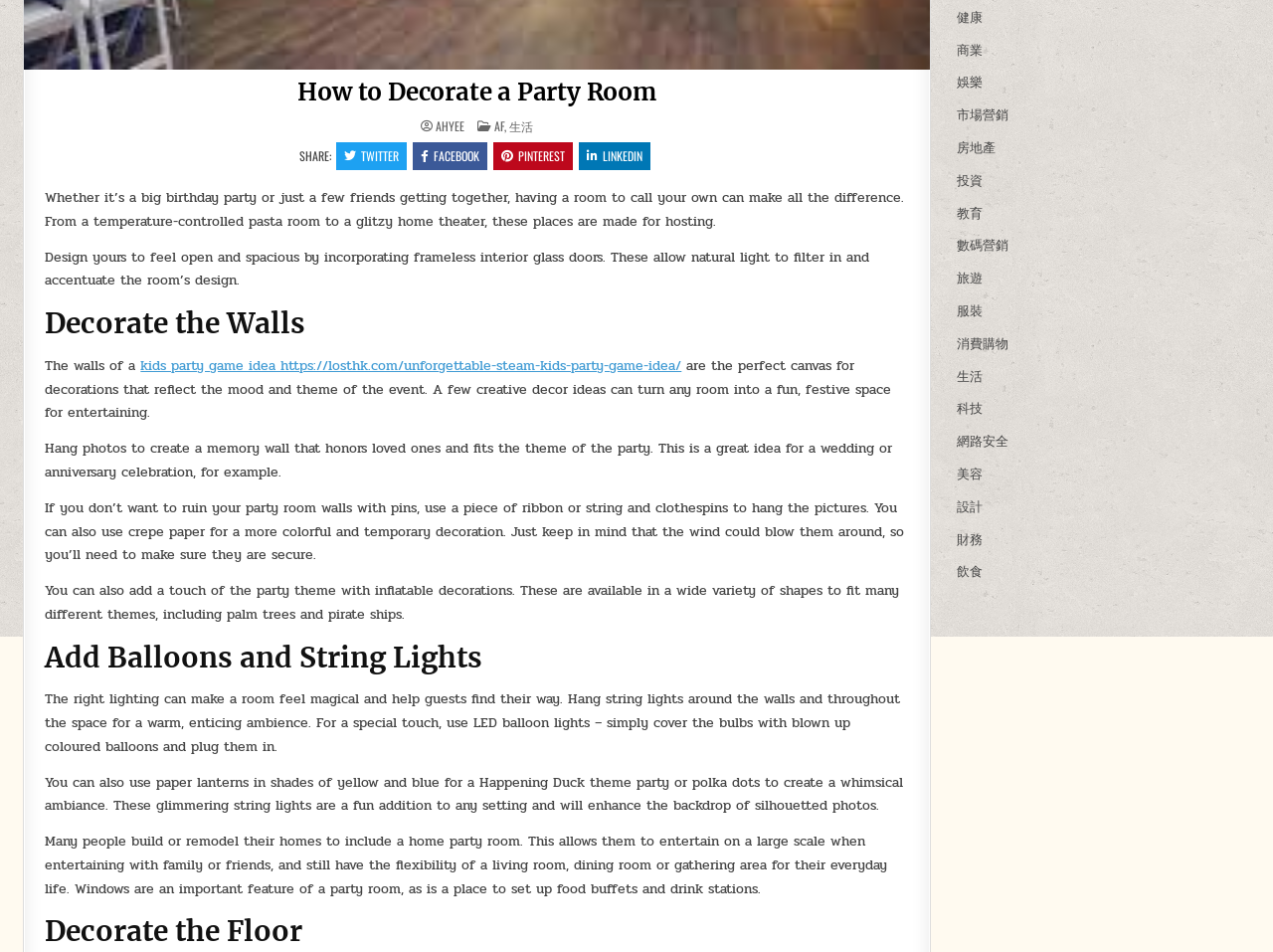Locate and provide the bounding box coordinates for the HTML element that matches this description: "kids party game idea https://losthk.com/unforgettable-steam-kids-party-game-idea/".

[0.11, 0.373, 0.535, 0.395]